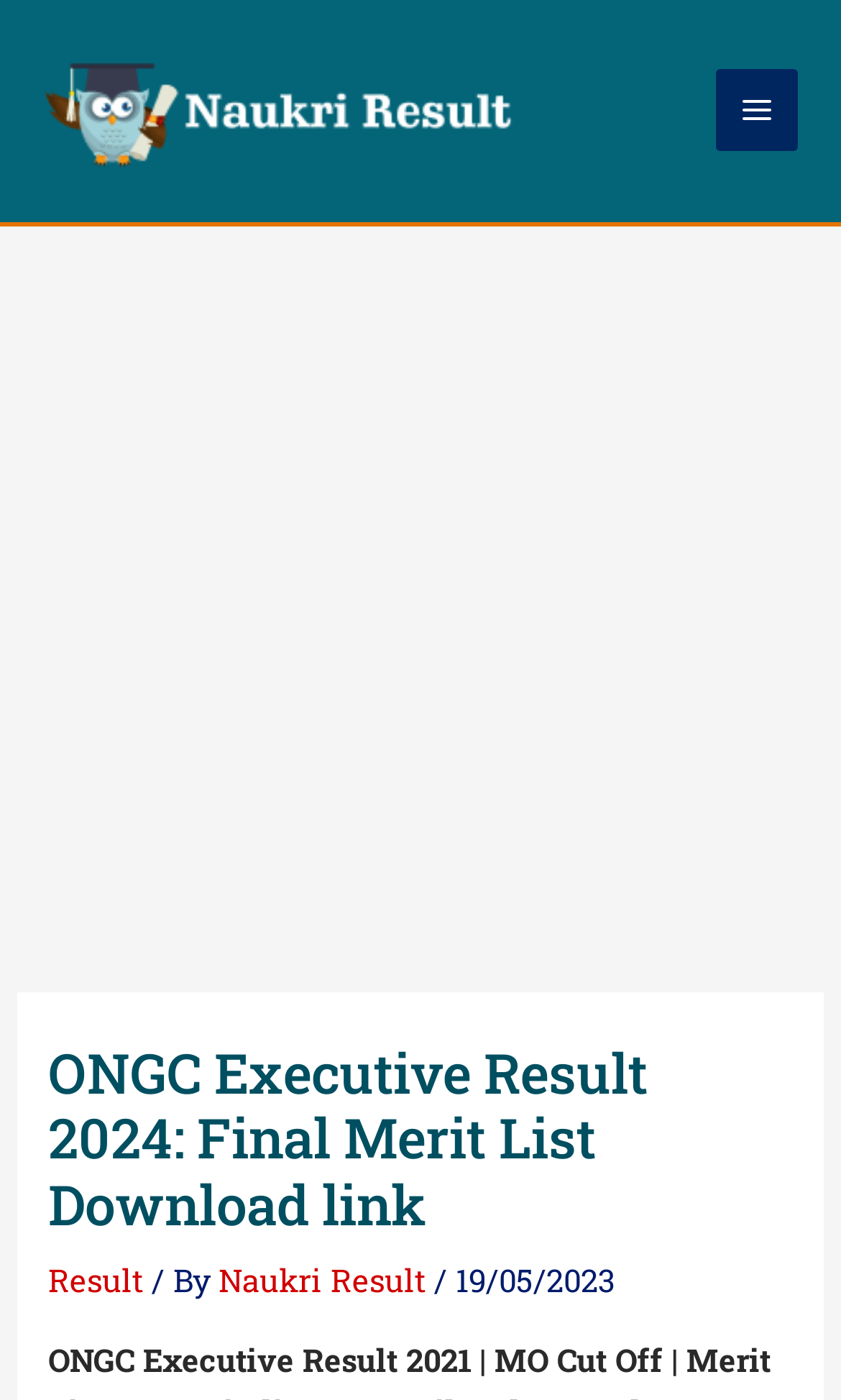Elaborate on the different components and information displayed on the webpage.

The webpage is about ONGC Executive Result 2024, specifically providing information on the final merit list download link. At the top-left corner, there is a link labeled "Naukri Result" accompanied by an image with the same label. On the top-right corner, there is a button labeled "Main Menu" with an image icon. 

Below the top section, there is a large iframe taking up most of the page's width, which appears to be an advertisement. Above this iframe, there is a header section containing the main title "ONGC Executive Result 2024: Final Merit List Download link" in a heading element. 

Underneath the title, there are three links: "Result", "Naukri Result", and a date "19/05/2023" separated by static text "/ By". The "Naukri Result" link is repeated from the top-left corner, suggesting it might be an important resource. Overall, the webpage seems to be focused on providing information and resources related to the ONGC Executive Result 2024.